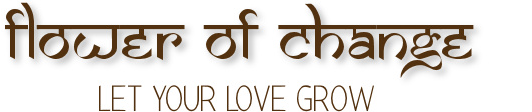What is the tagline of the image?
Give a single word or phrase as your answer by examining the image.

LET YOUR LOVE GROW